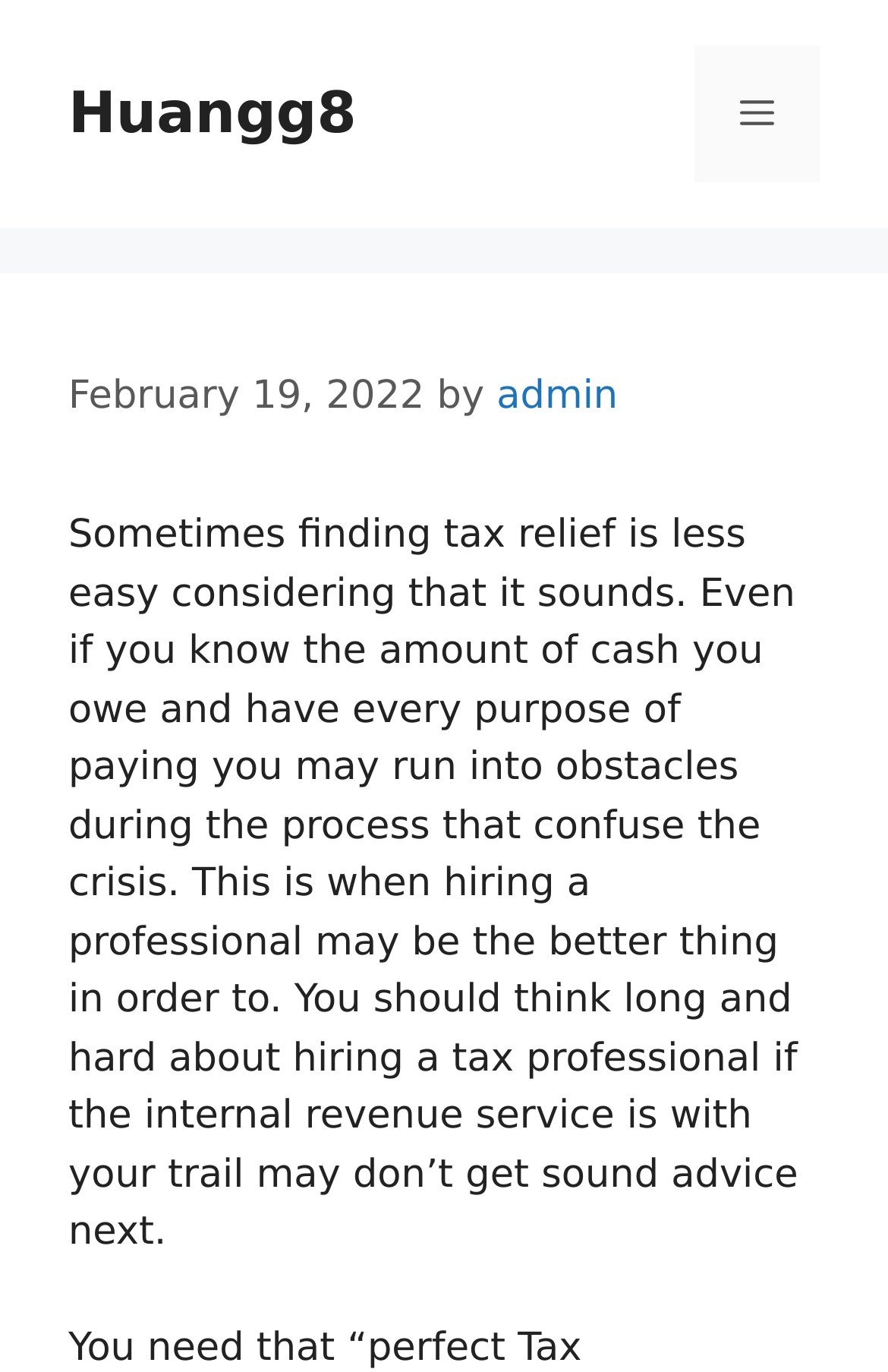What is the purpose of hiring a tax professional?
Answer the question with a detailed explanation, including all necessary information.

I found the purpose of hiring a tax professional by reading the static text in the main content section, which mentions that hiring a professional may be the better thing to do if the internal revenue service is on your trail and you don't get sound advice next.